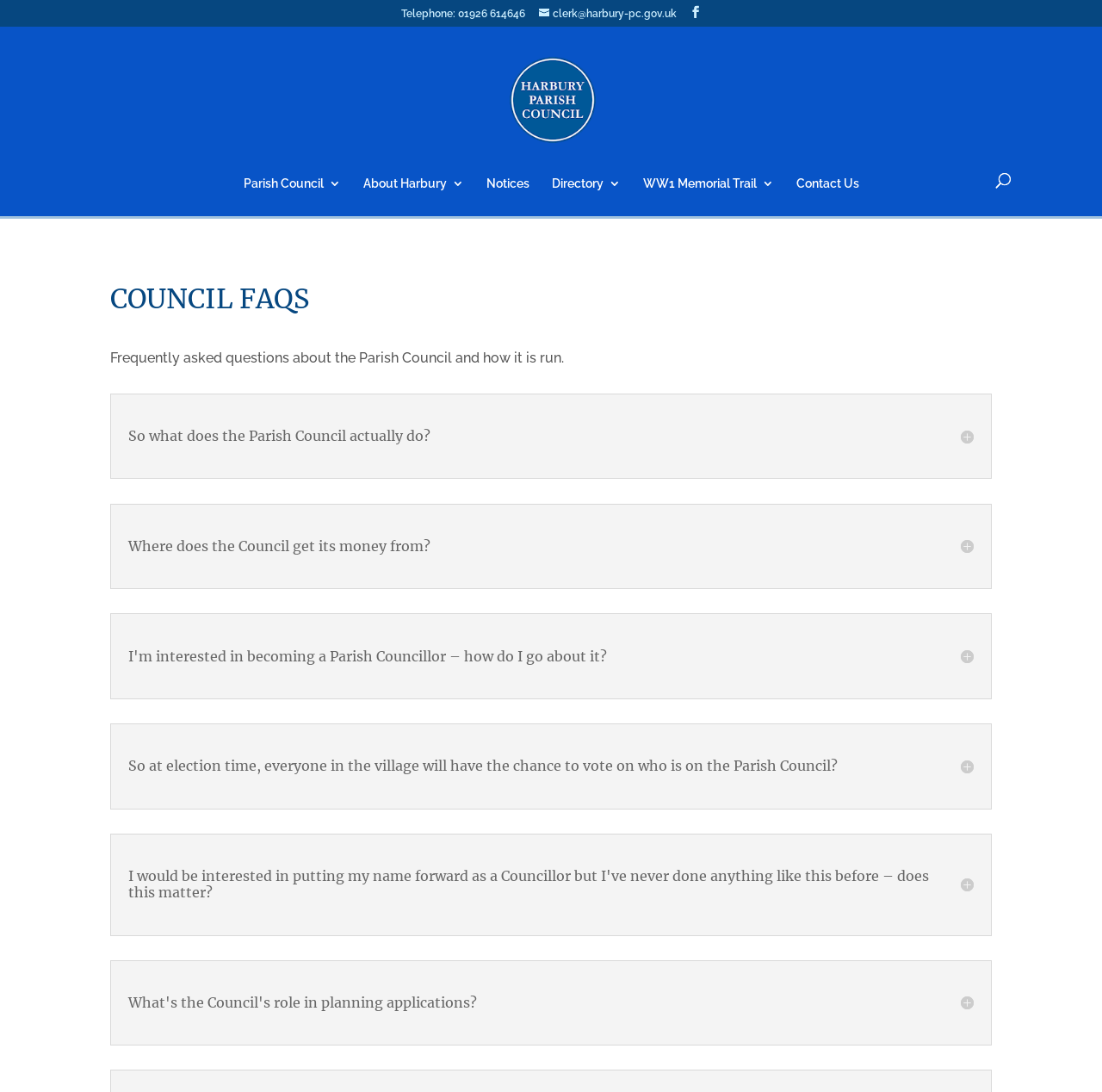Could you indicate the bounding box coordinates of the region to click in order to complete this instruction: "Click on WW1 Memorial Trail".

[0.583, 0.162, 0.702, 0.198]